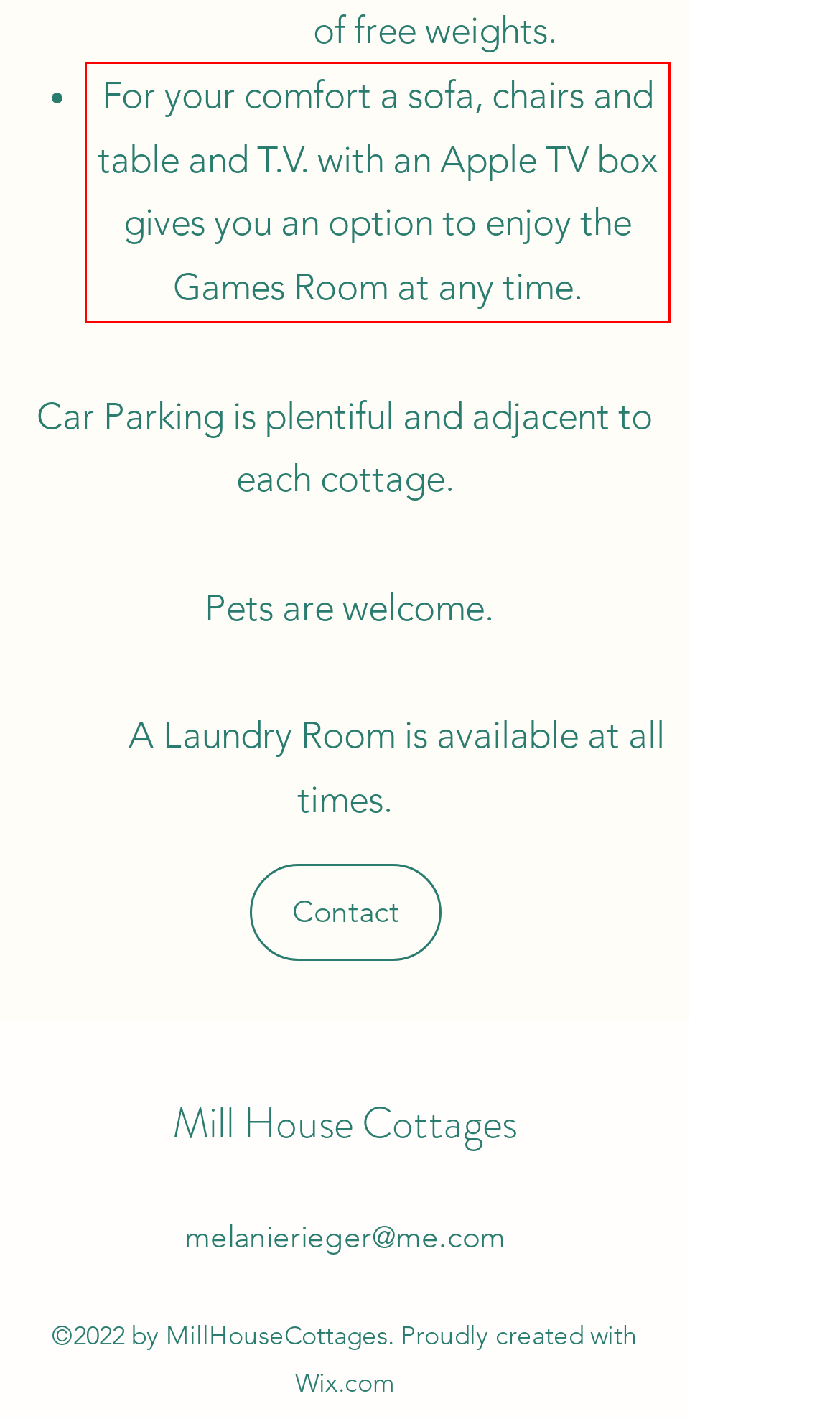From the provided screenshot, extract the text content that is enclosed within the red bounding box.

For your comfort a sofa, chairs and table and T.V. with an Apple TV box gives you an option to enjoy the Games Room at any time.